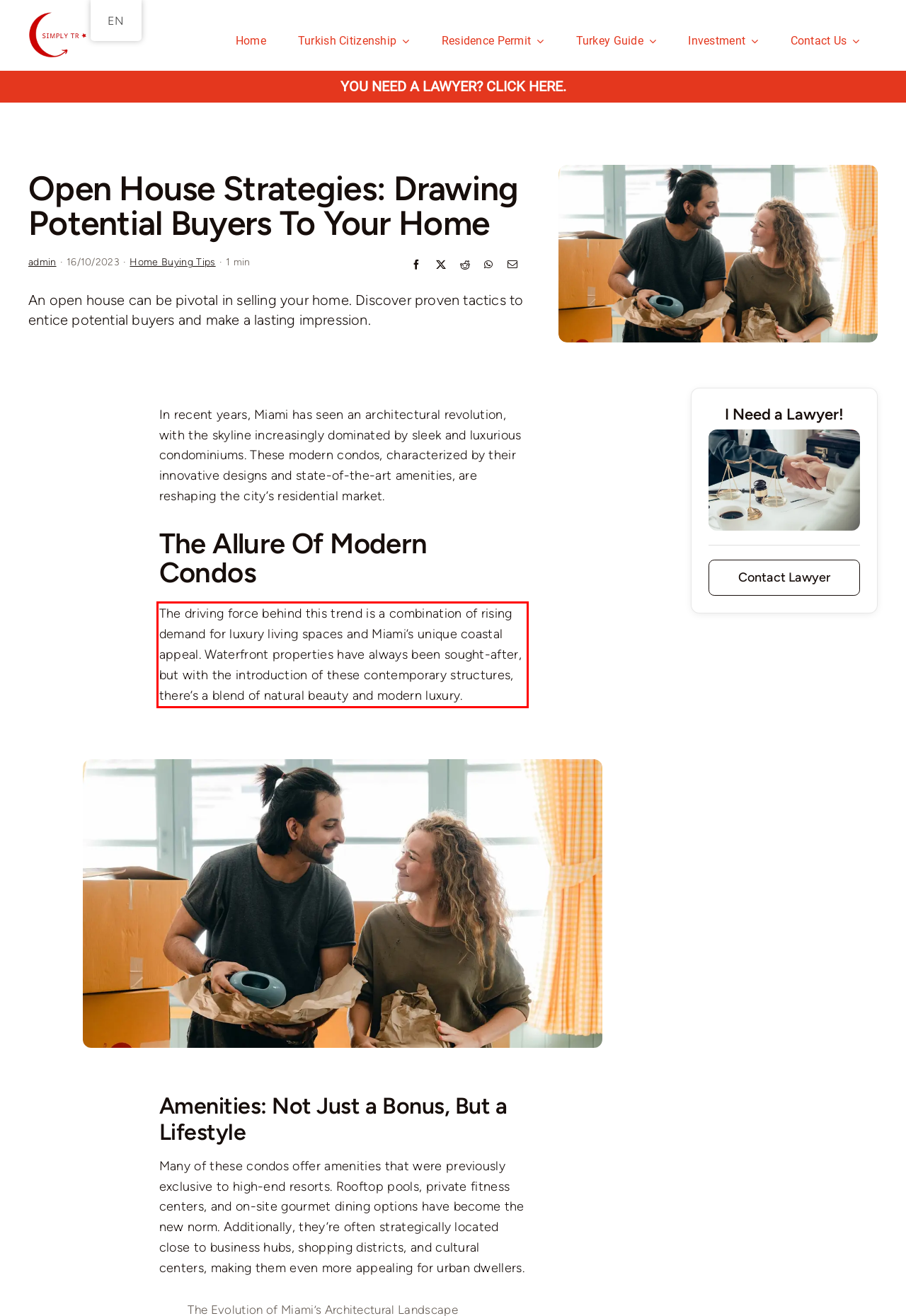Examine the screenshot of the webpage, locate the red bounding box, and generate the text contained within it.

The driving force behind this trend is a combination of rising demand for luxury living spaces and Miami’s unique coastal appeal. Waterfront properties have always been sought-after, but with the introduction of these contemporary structures, there’s a blend of natural beauty and modern luxury.